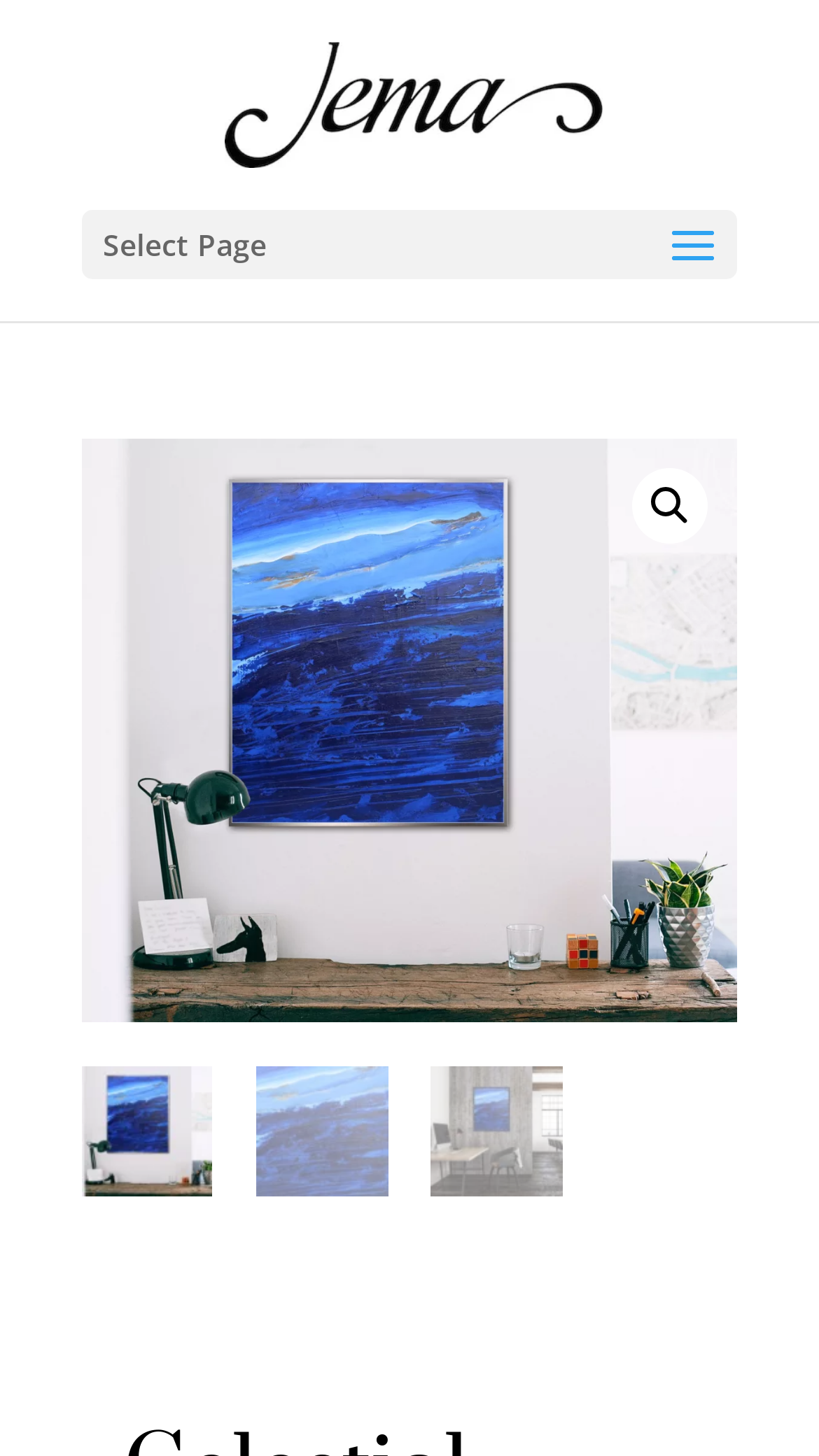Respond with a single word or phrase for the following question: 
Is the painting a depiction of the ocean or space?

Either